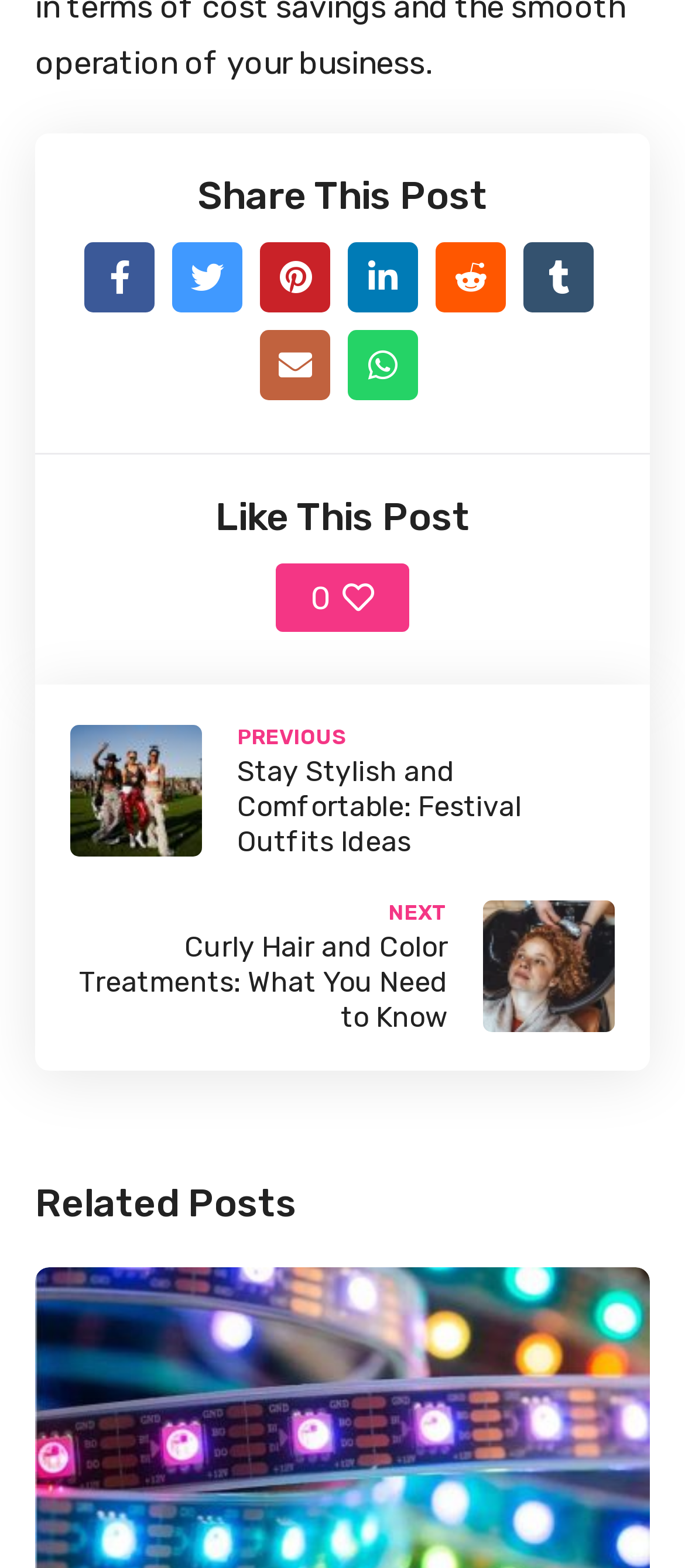Determine the bounding box coordinates of the region to click in order to accomplish the following instruction: "Share this post". Provide the coordinates as four float numbers between 0 and 1, specifically [left, top, right, bottom].

[0.103, 0.108, 0.897, 0.144]